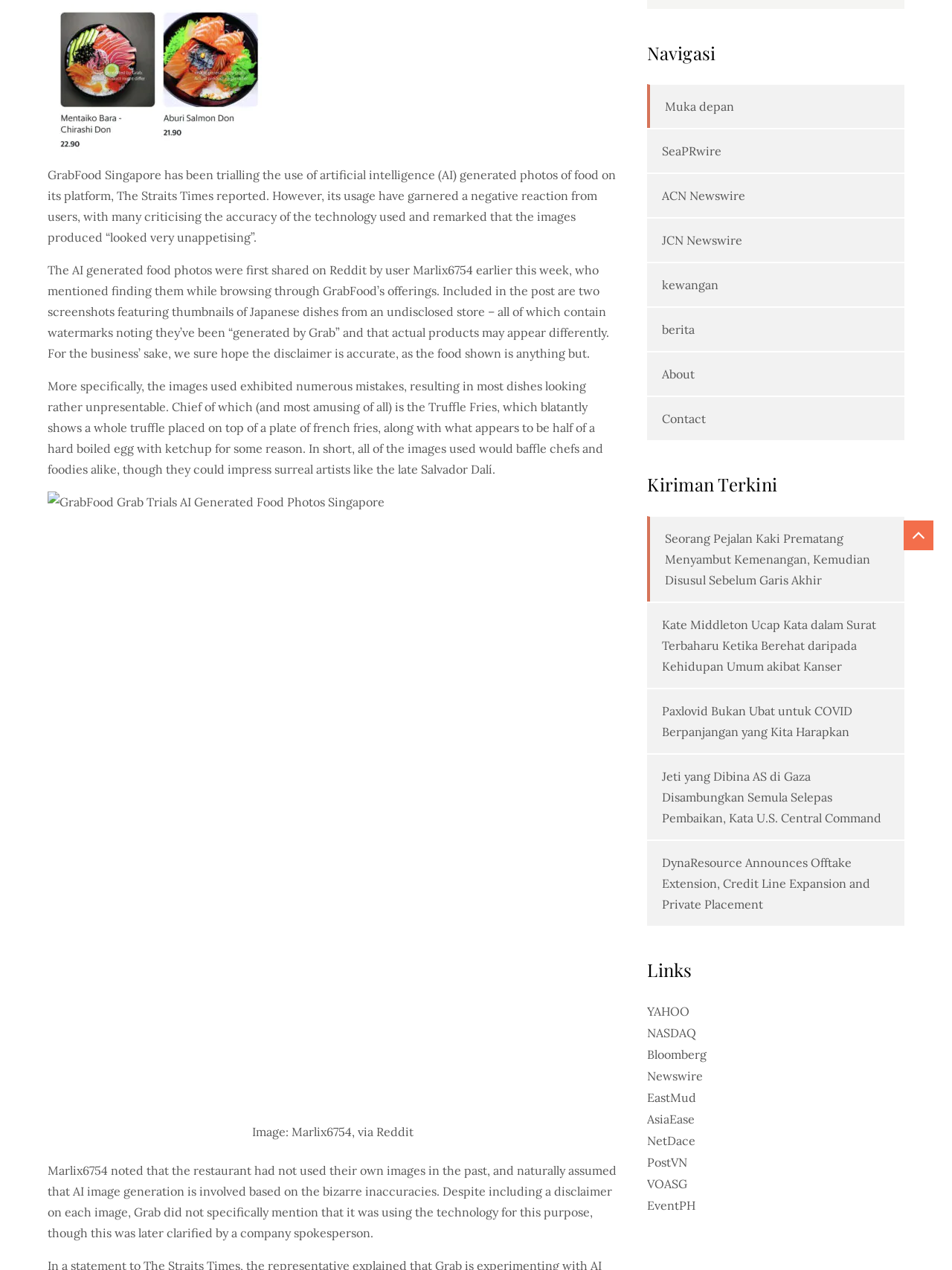Please determine the bounding box coordinates, formatted as (top-left x, top-left y, bottom-right x, bottom-right y), with all values as floating point numbers between 0 and 1. Identify the bounding box of the region described as: nominate

None